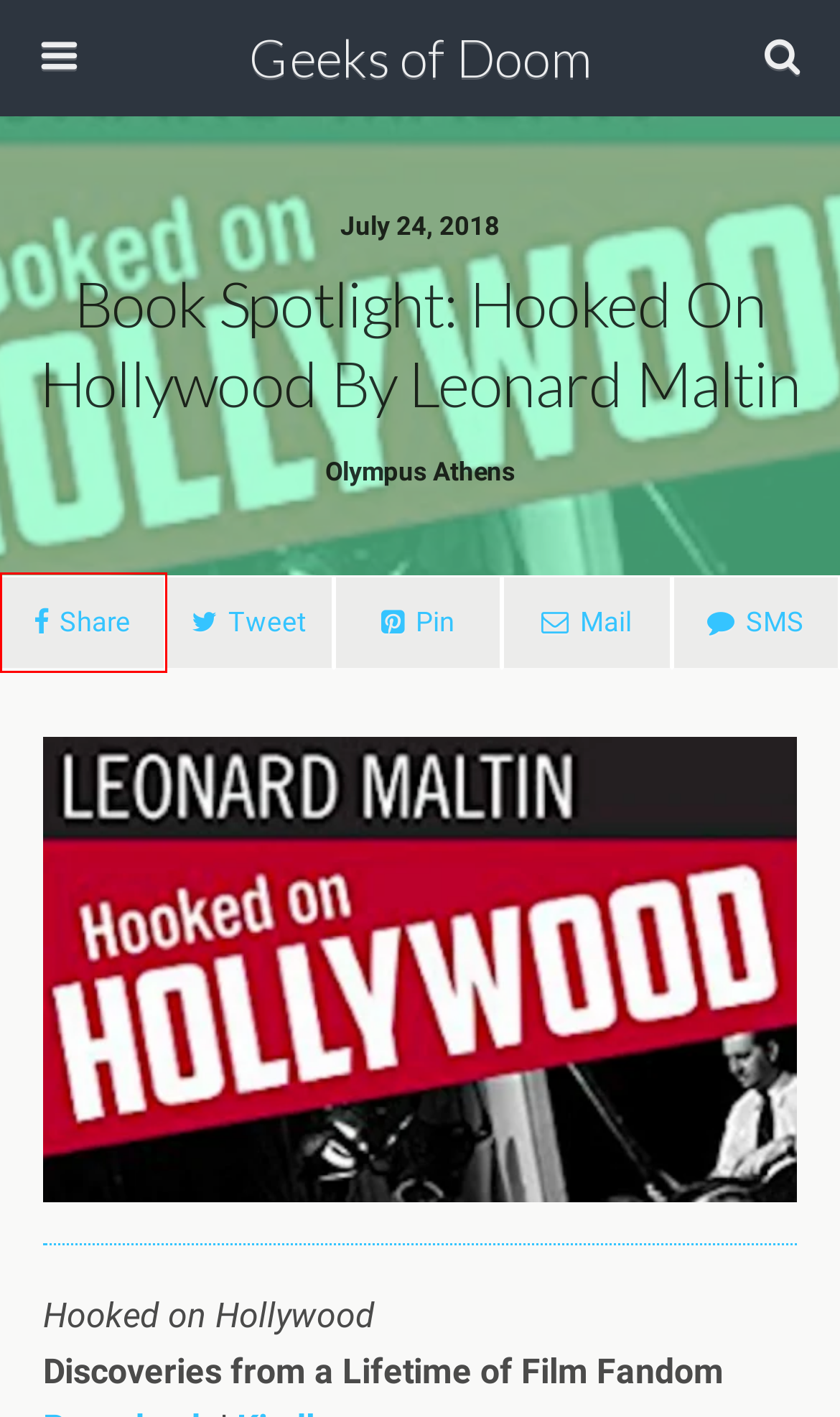Observe the provided screenshot of a webpage that has a red rectangle bounding box. Determine the webpage description that best matches the new webpage after clicking the element inside the red bounding box. Here are the candidates:
A. Geeks of Doom: Entertainment News For Geeks!
B. Books - Geeks of Doom
C. Movies - Geeks of Doom
D. Privacy Policy – Akismet
E. Hooked on Hollywood: Discoveries from a Lifetime of Film Fandom
F. ‘The First’ Trailer: Sean Penn Is On A Mission To Get To Mars
G. Book Spotlight: Hooked On Hollywood By Leonard Maltin
H. Hooked on Hollywood

G